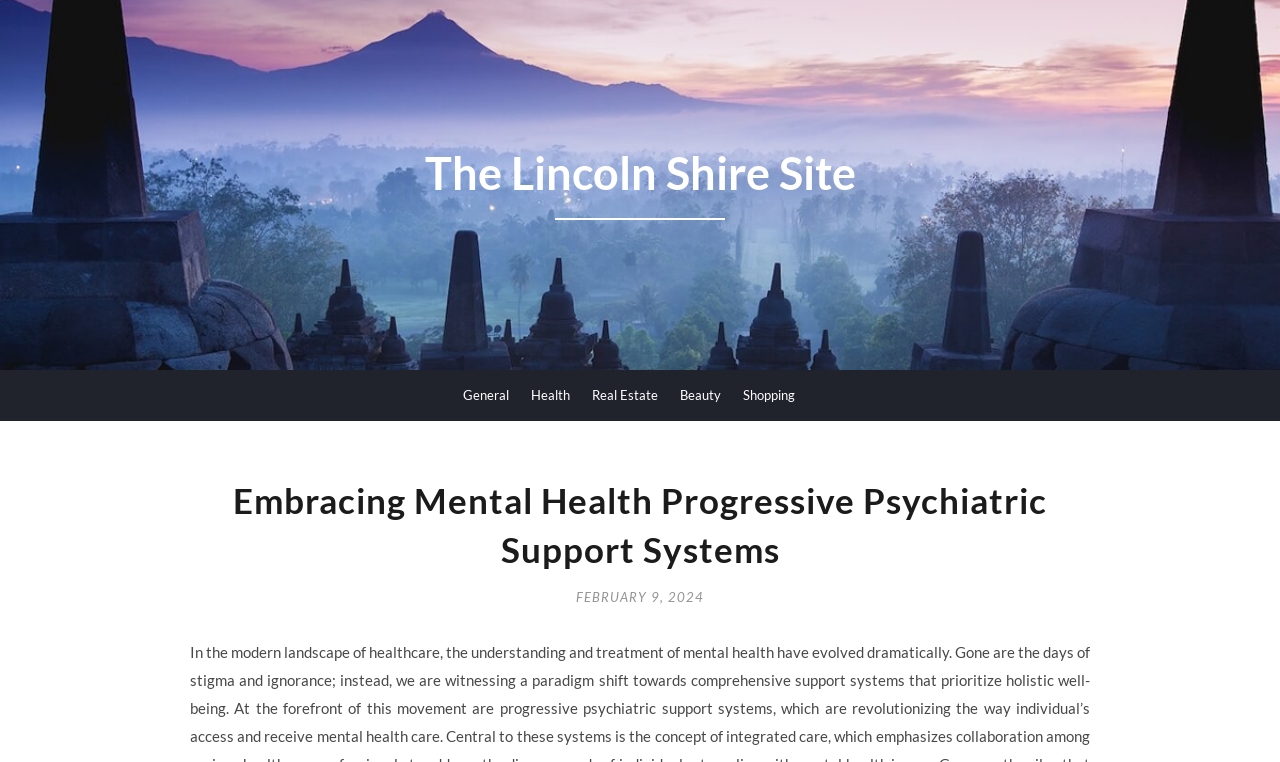What is the date mentioned on the webpage?
Please interpret the details in the image and answer the question thoroughly.

I found a link with the text 'FEBRUARY 9, 2024' and its bounding box coordinates are [0.45, 0.77, 0.55, 0.793]. This link is a child of a header element, which suggests that it is a date mentioned on the webpage.